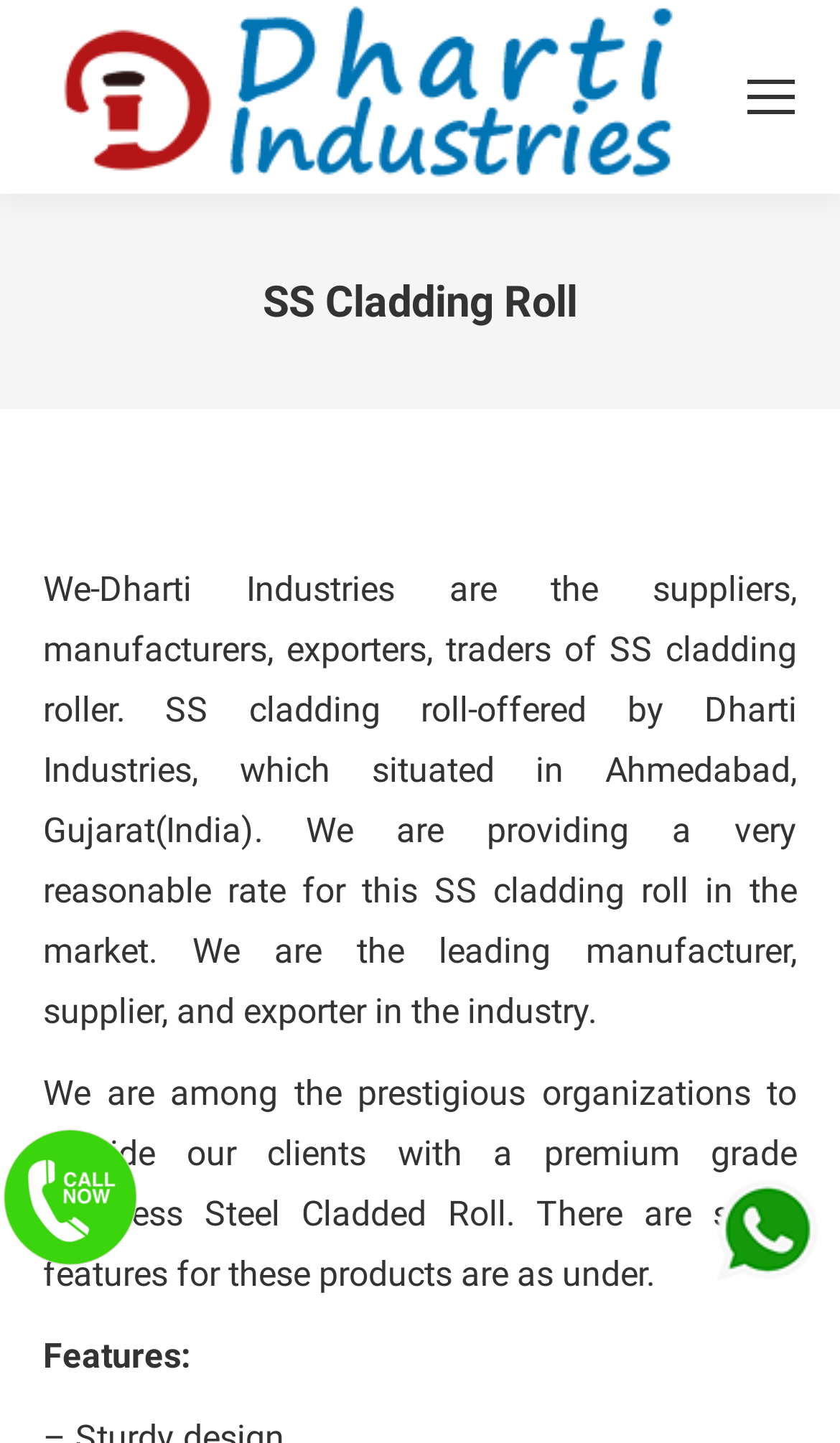Using the given description, provide the bounding box coordinates formatted as (top-left x, top-left y, bottom-right x, bottom-right y), with all values being floating point numbers between 0 and 1. Description: alt="Dharti Industry"

[0.051, 0.0, 0.856, 0.134]